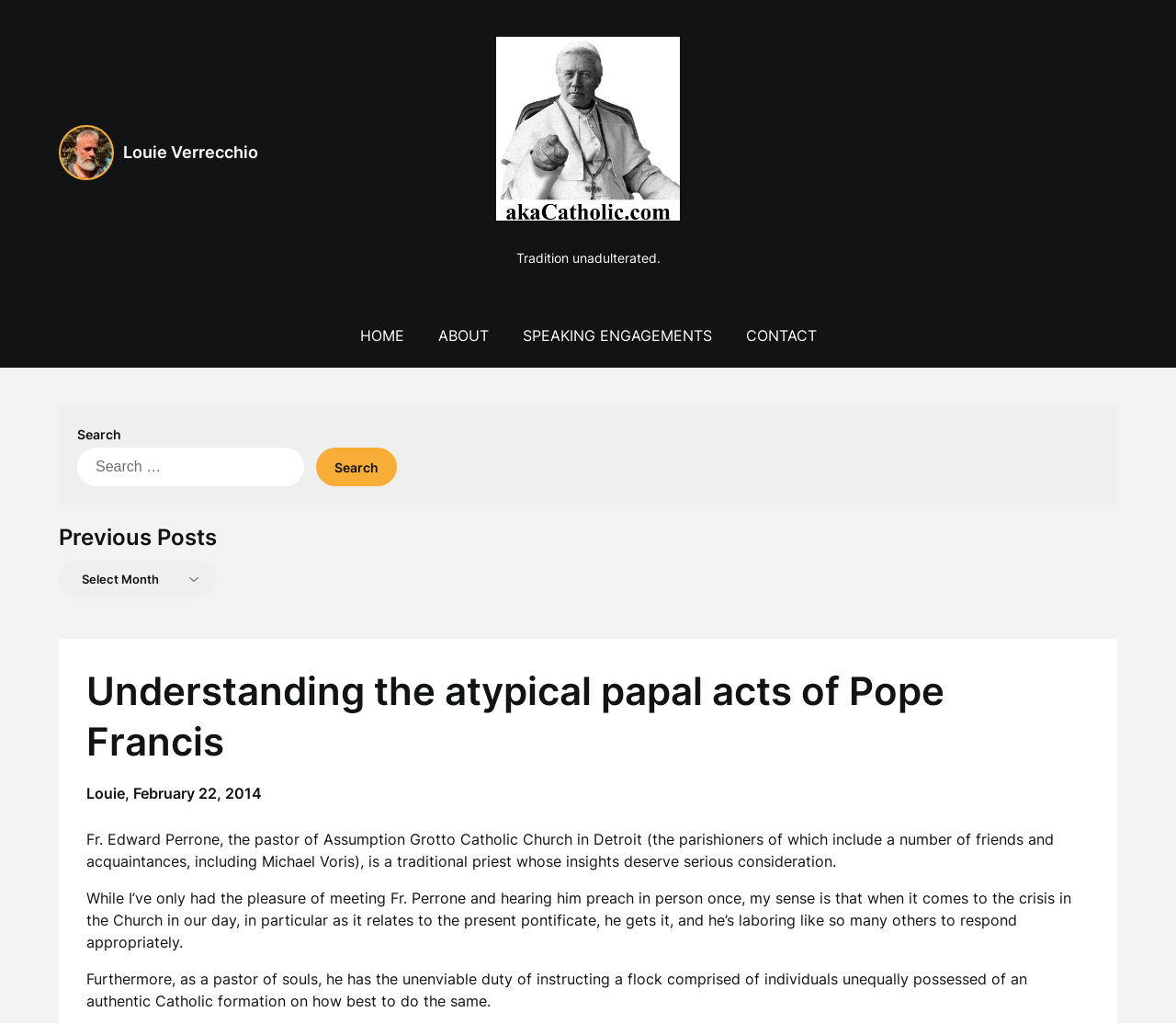What is the purpose of the search box?
Using the visual information, respond with a single word or phrase.

To search the website